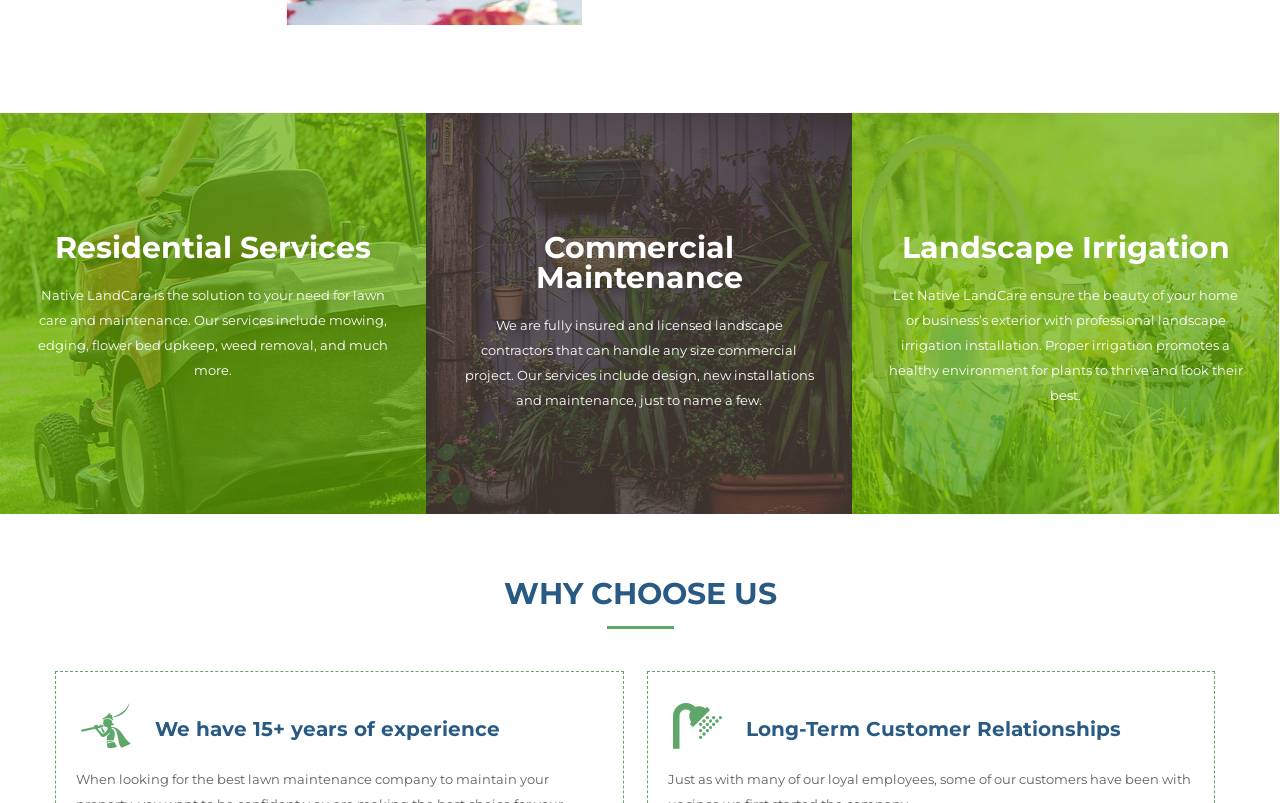Please provide the bounding box coordinates for the UI element as described: "Commercial Maintenance". The coordinates must be four floats between 0 and 1, represented as [left, top, right, bottom].

[0.419, 0.285, 0.58, 0.369]